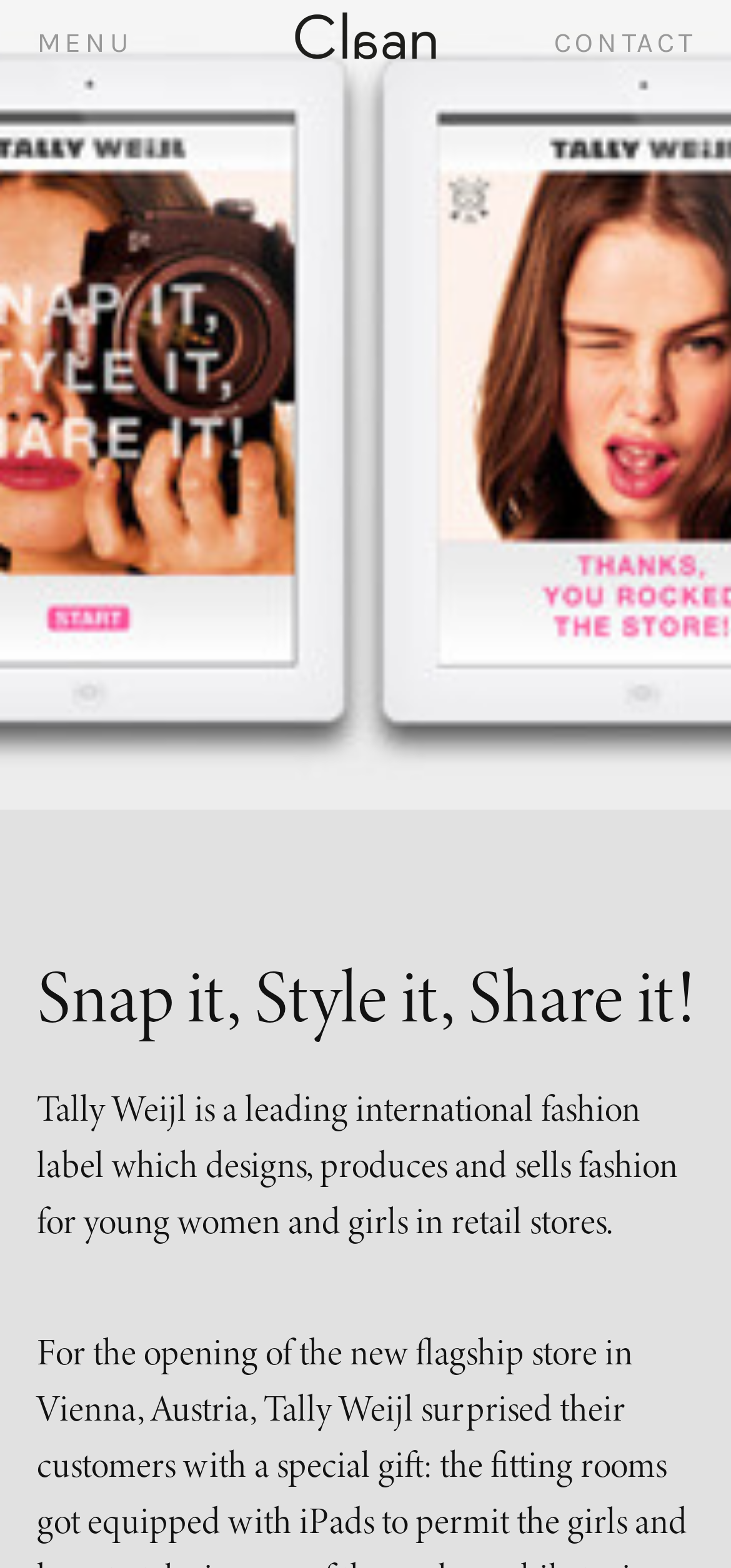Identify the bounding box for the UI element described as: "CONTACT". The coordinates should be four float numbers between 0 and 1, i.e., [left, top, right, bottom].

[0.0, 0.593, 1.0, 0.638]